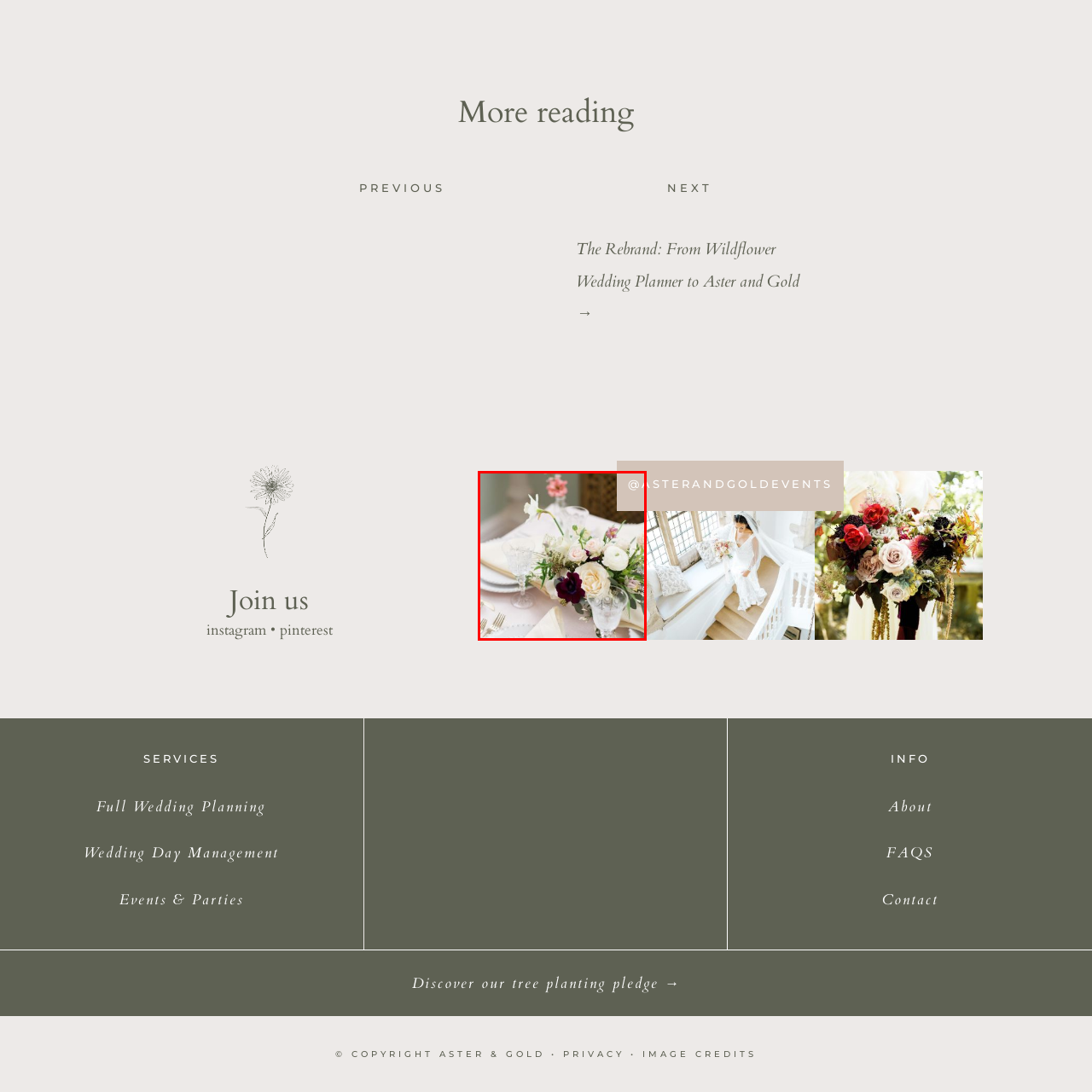What is the color of the tablecloth?
Observe the image inside the red bounding box and give a concise answer using a single word or phrase.

Softly hued